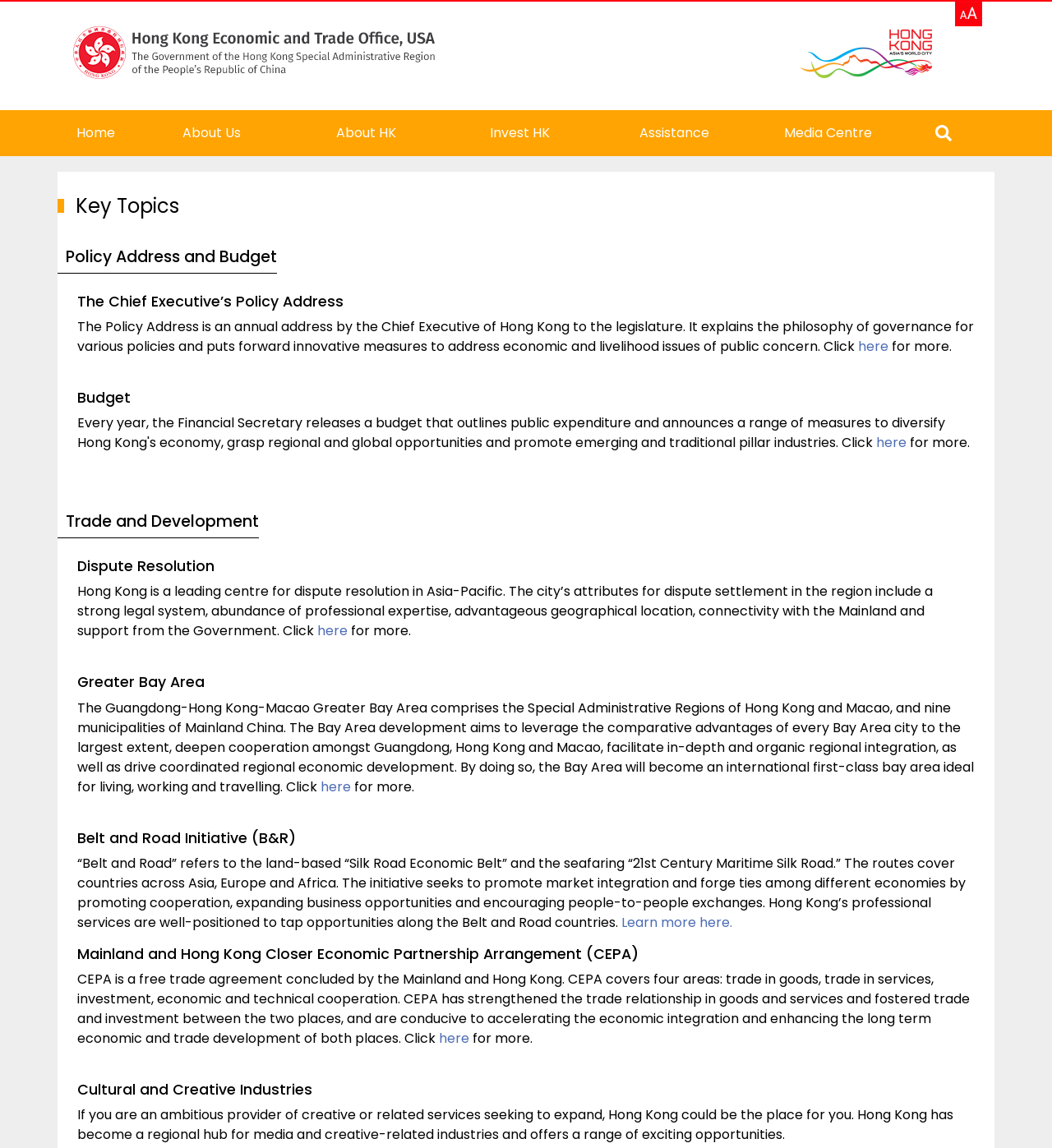Determine the bounding box coordinates of the clickable element to complete this instruction: "Click on 'Previous'". Provide the coordinates in the format of four float numbers between 0 and 1, [left, top, right, bottom].

None